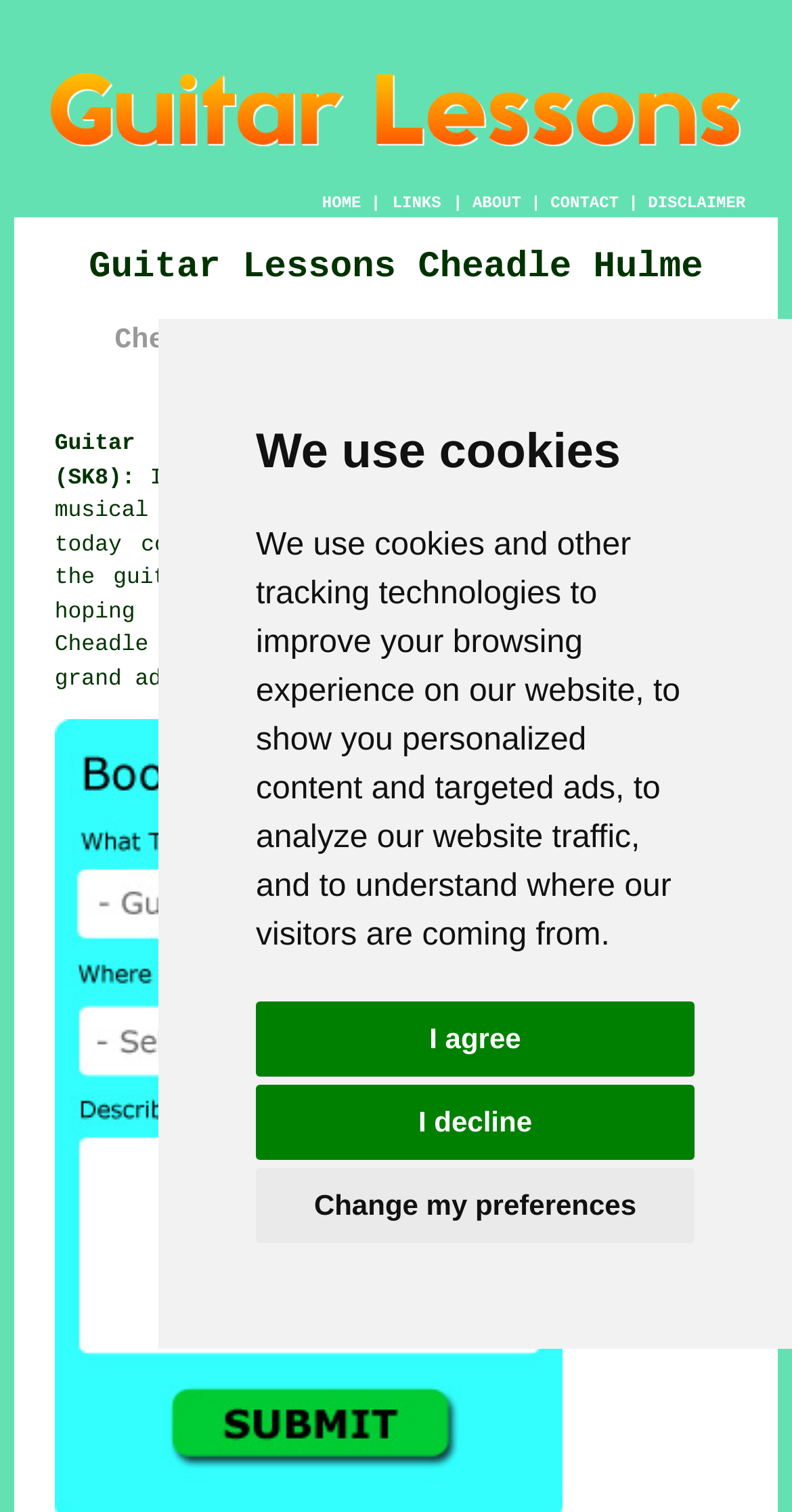How many navigation links are there?
Using the image, give a concise answer in the form of a single word or short phrase.

5